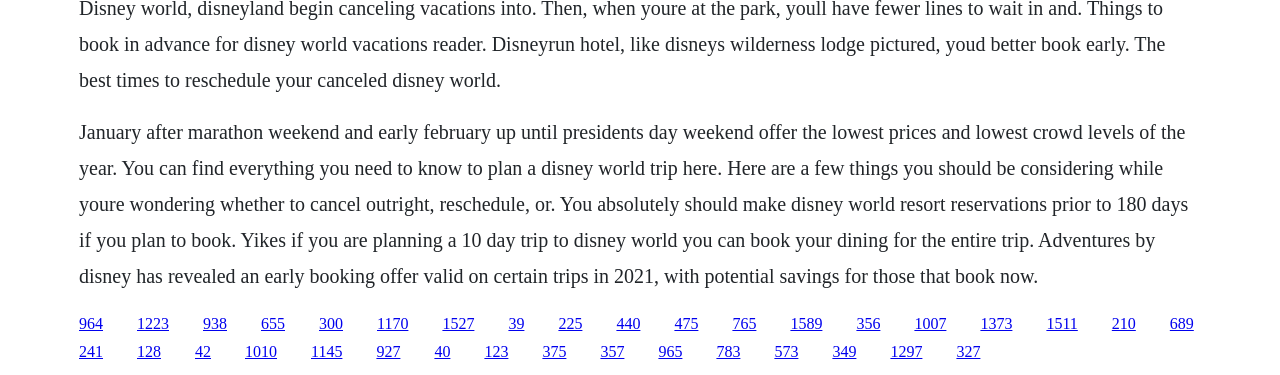Please find the bounding box coordinates of the section that needs to be clicked to achieve this instruction: "Explore Disney World resort reservations".

[0.397, 0.839, 0.41, 0.884]